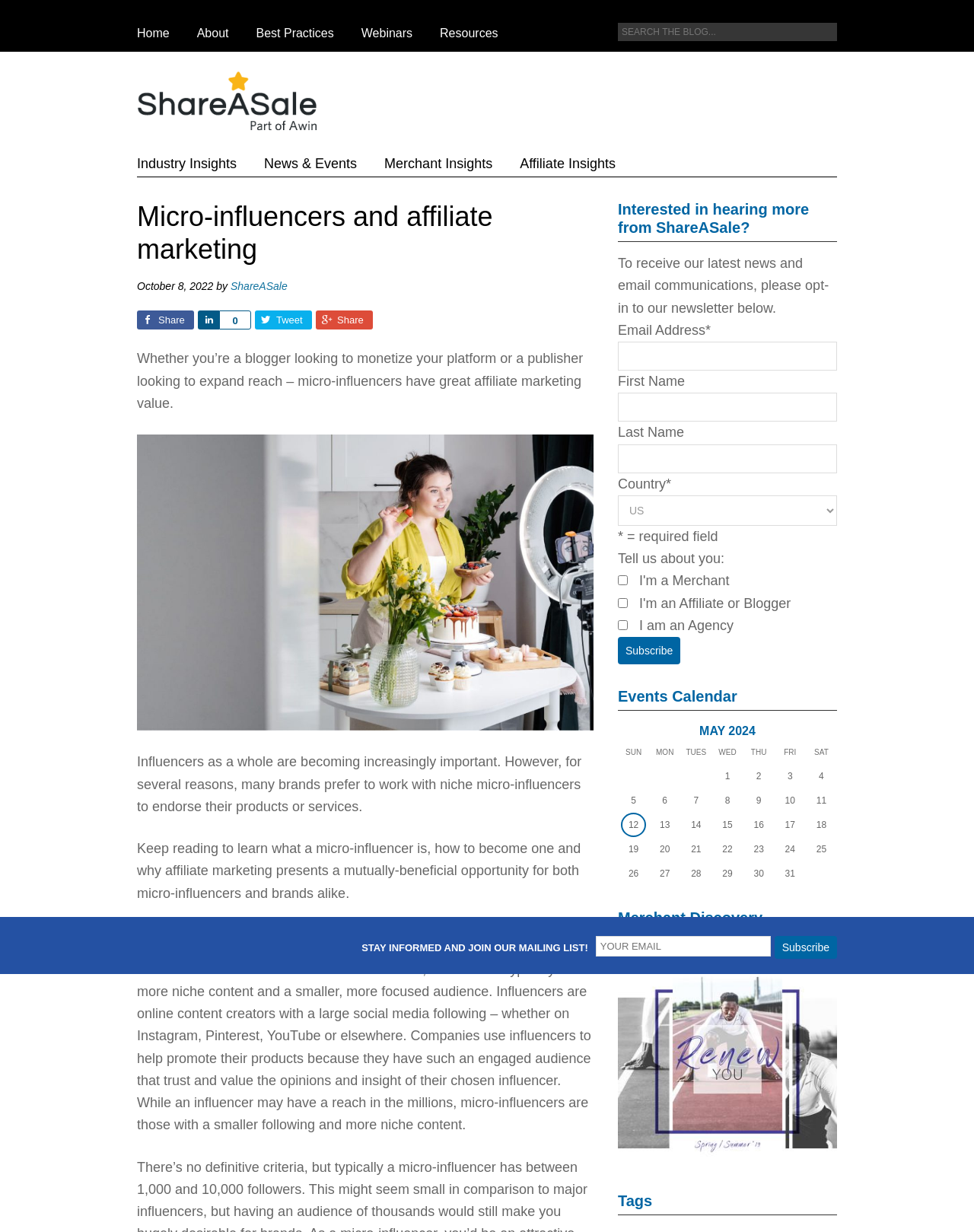How many social media links are available?
Could you please answer the question thoroughly and with as much detail as possible?

I counted the number of social media links by looking at the links 'Twitter', 'Facebook', 'Pinterest', 'Google+', and 'LinkedIn' located at the top right corner of the page, which are all related to social media platforms.